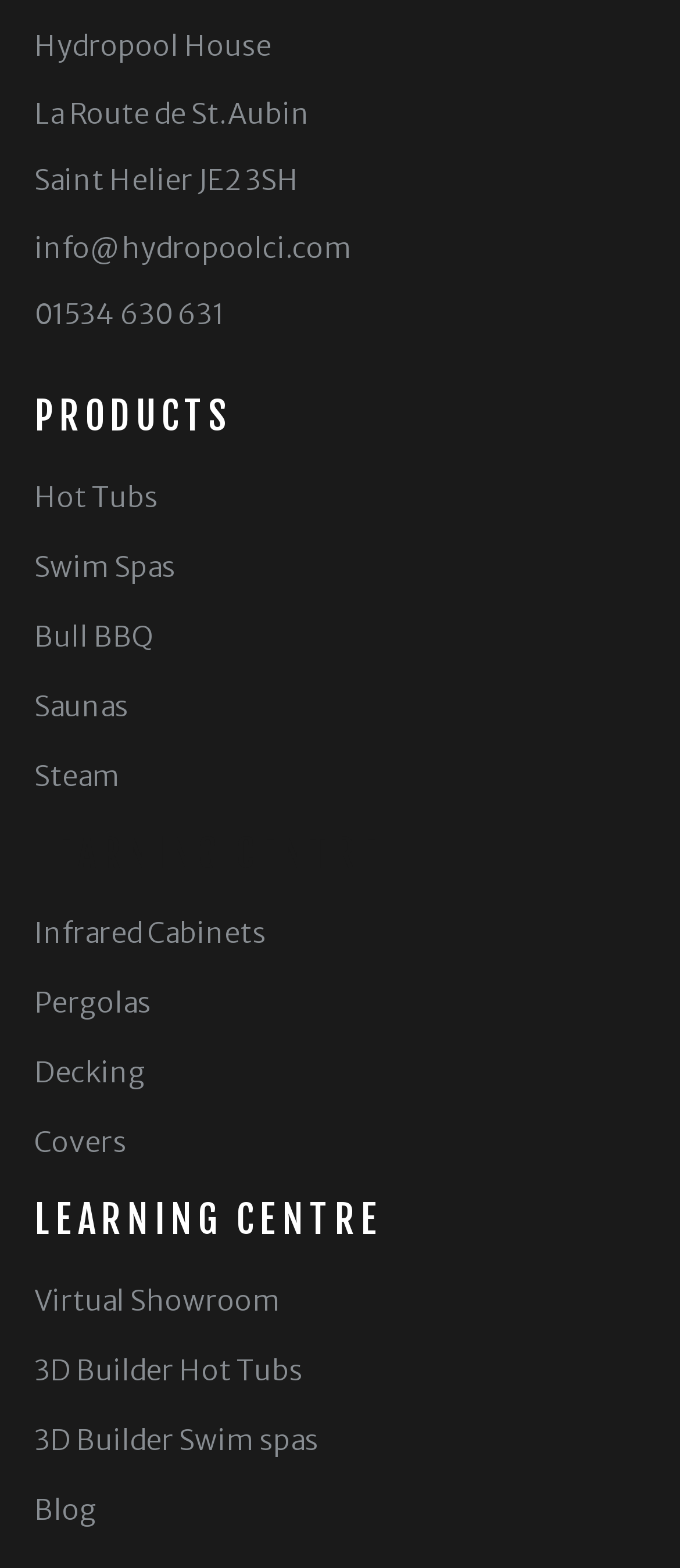How many links are in the LEARNING CENTRE section?
Please answer the question as detailed as possible based on the image.

The LEARNING CENTRE section contains seven links: 'Infrared Cabinets', 'Pergolas', 'Decking', 'Covers', 'Virtual Showroom', '3D Builder Hot Tubs', and '3D Builder Swim spas', and finally 'Blog'.